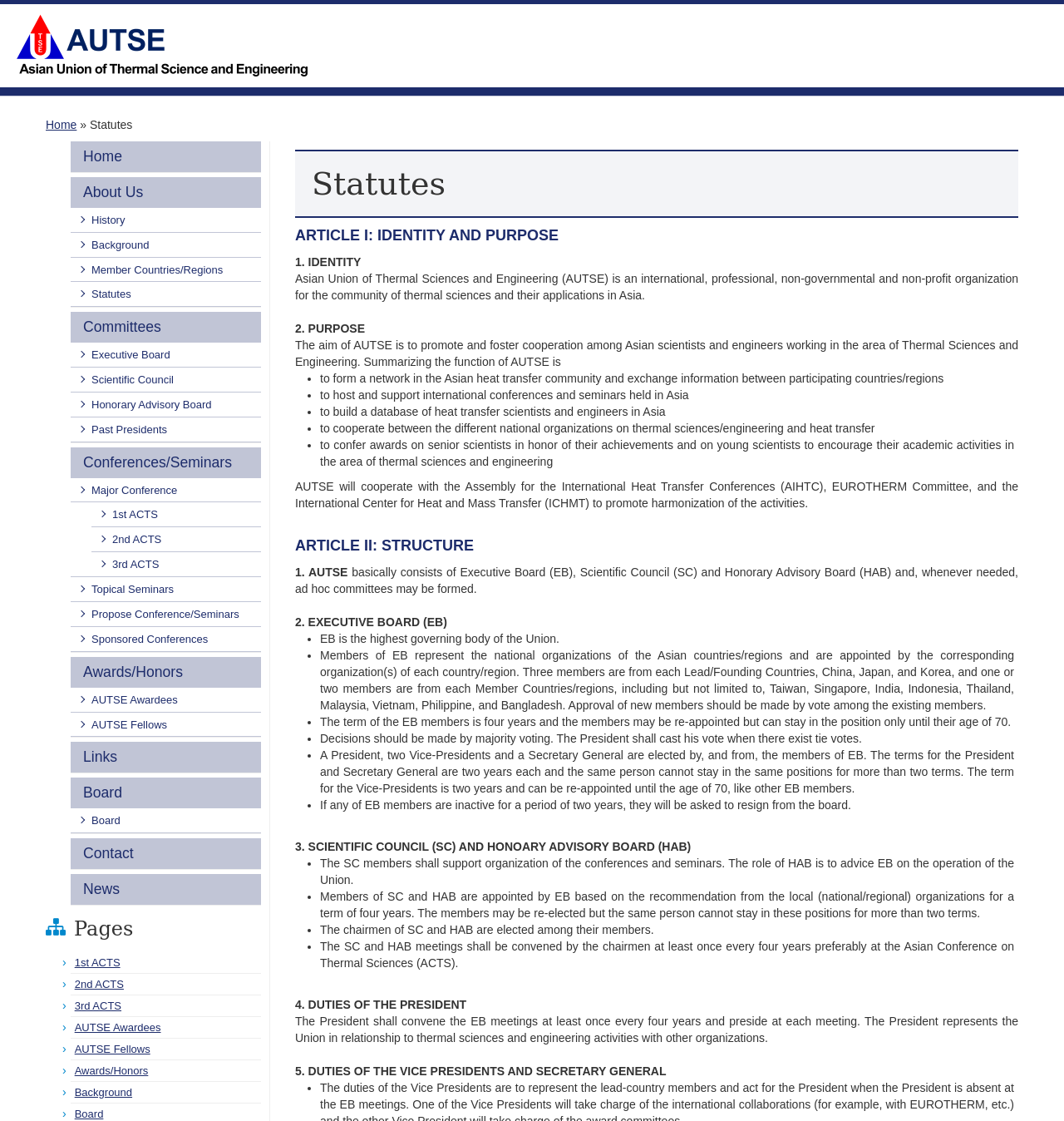Provide a one-word or one-phrase answer to the question:
What is the highest governing body of AUTSE?

Executive Board (EB)